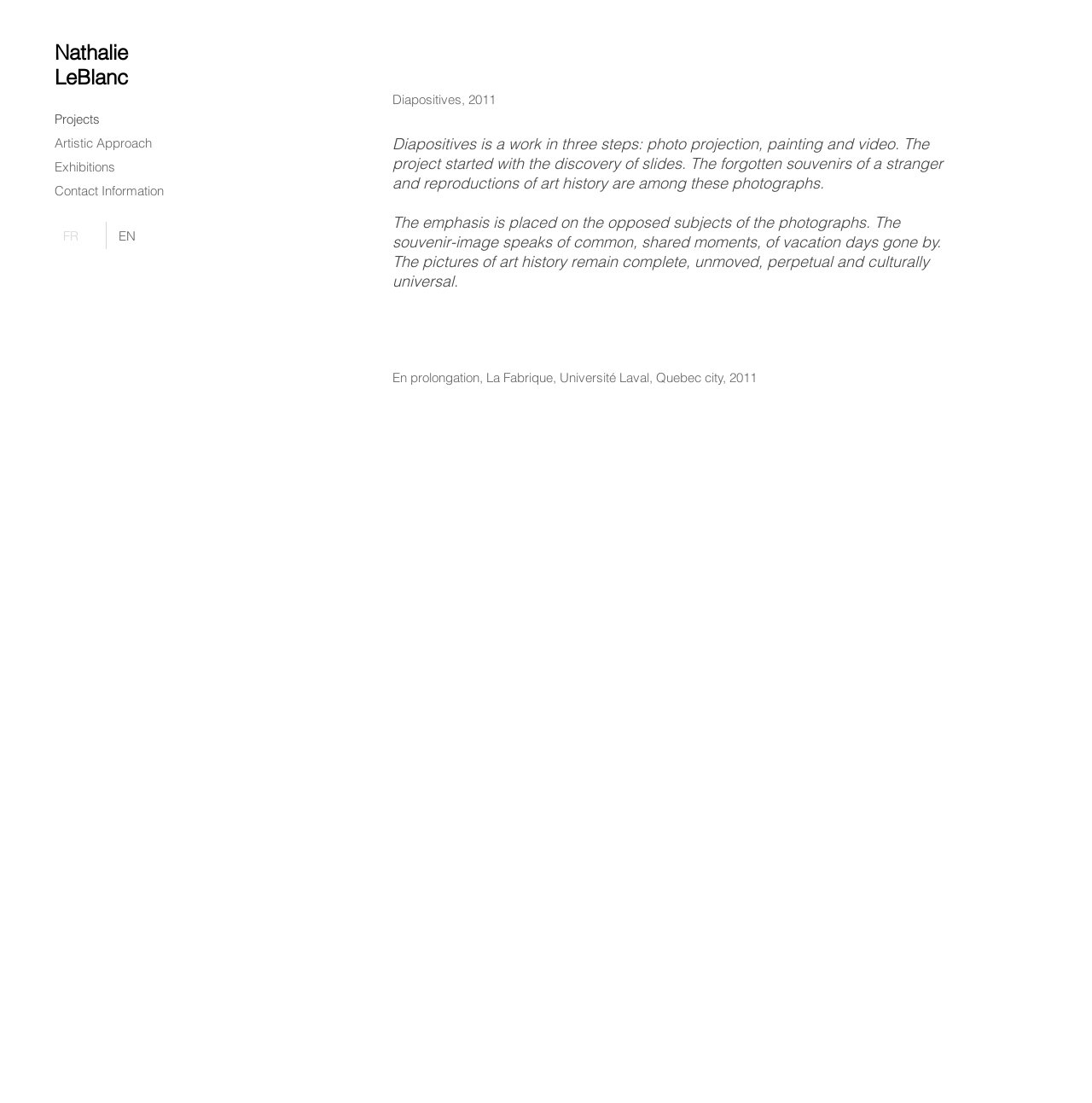Using the elements shown in the image, answer the question comprehensively: How many steps are involved in the Diapositives project?

The Diapositives project involves three steps, which are mentioned in the heading element with the bounding box coordinates [0.359, 0.121, 0.867, 0.193] as 'photo projection, painting and video'.